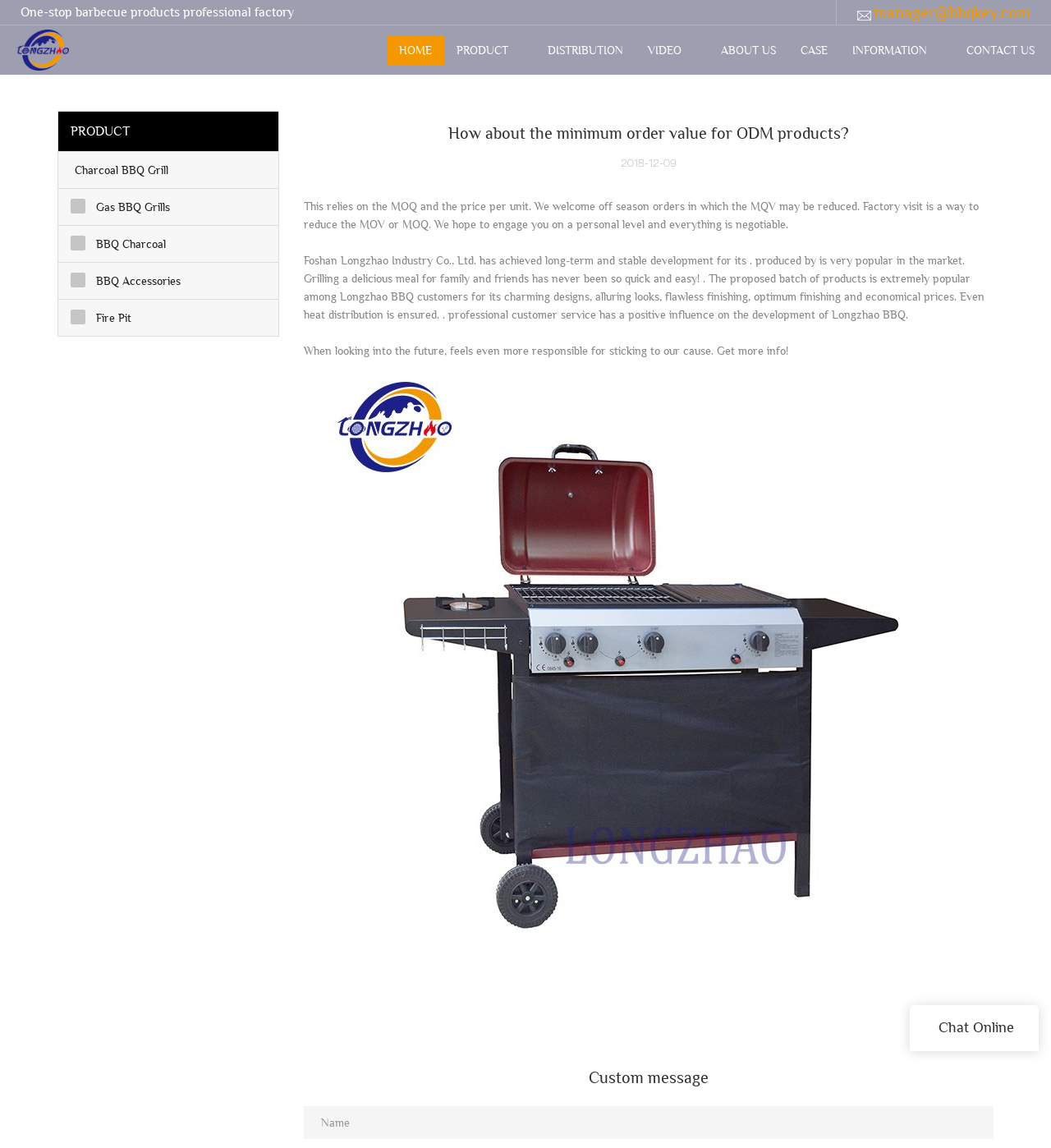What is the purpose of factory visit?
Please give a detailed answer to the question using the information shown in the image.

I found the purpose of factory visit by reading the static text in the middle of the webpage, which says 'Factory visit is a way to reduce the MOV or MOQ.'. This suggests that the purpose of factory visit is to reduce the minimum order value or minimum order quantity.